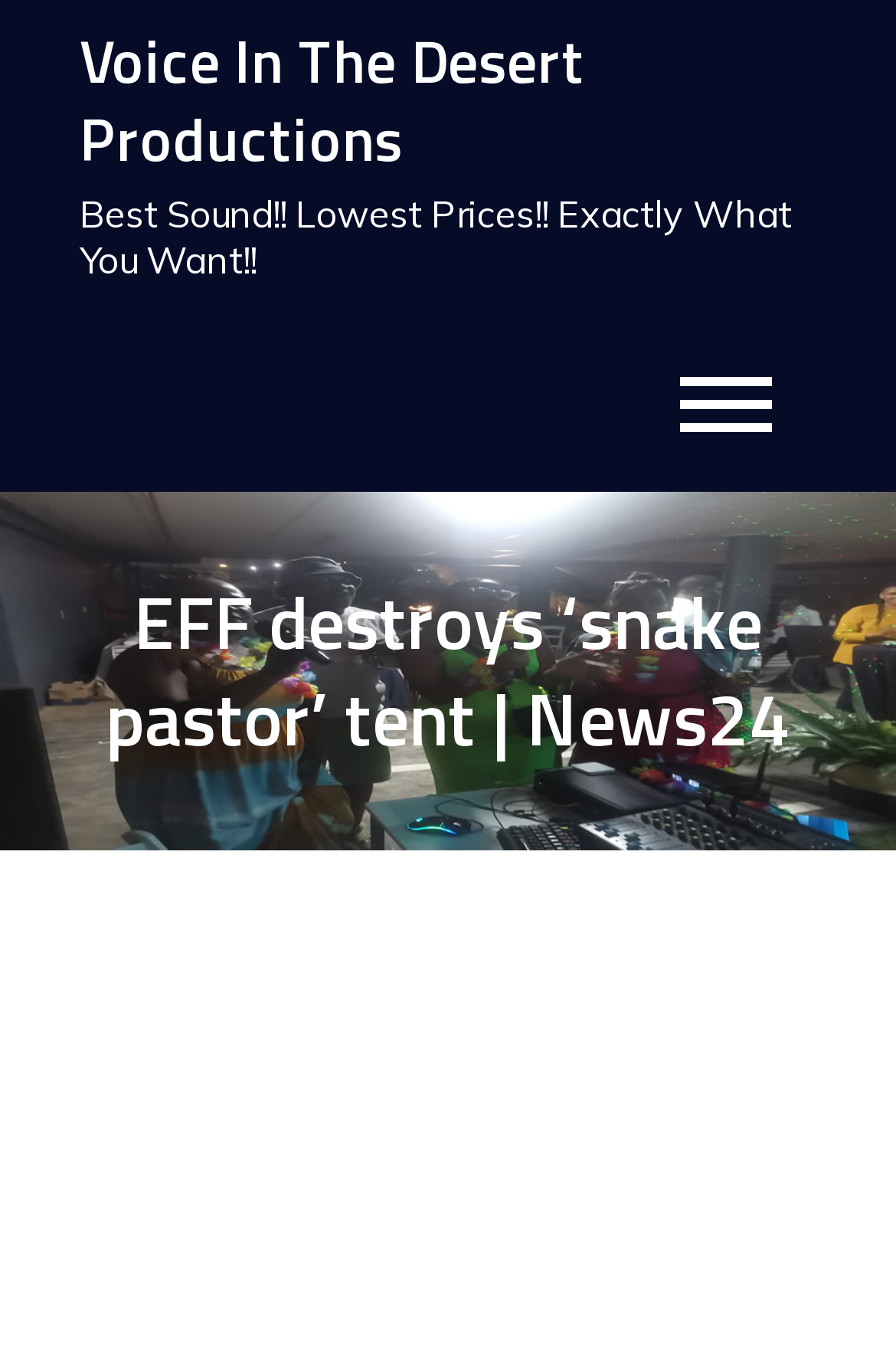What is the location of the event described in the news article?
Give a single word or phrase answer based on the content of the image.

Soshanguve, north of Pretoria